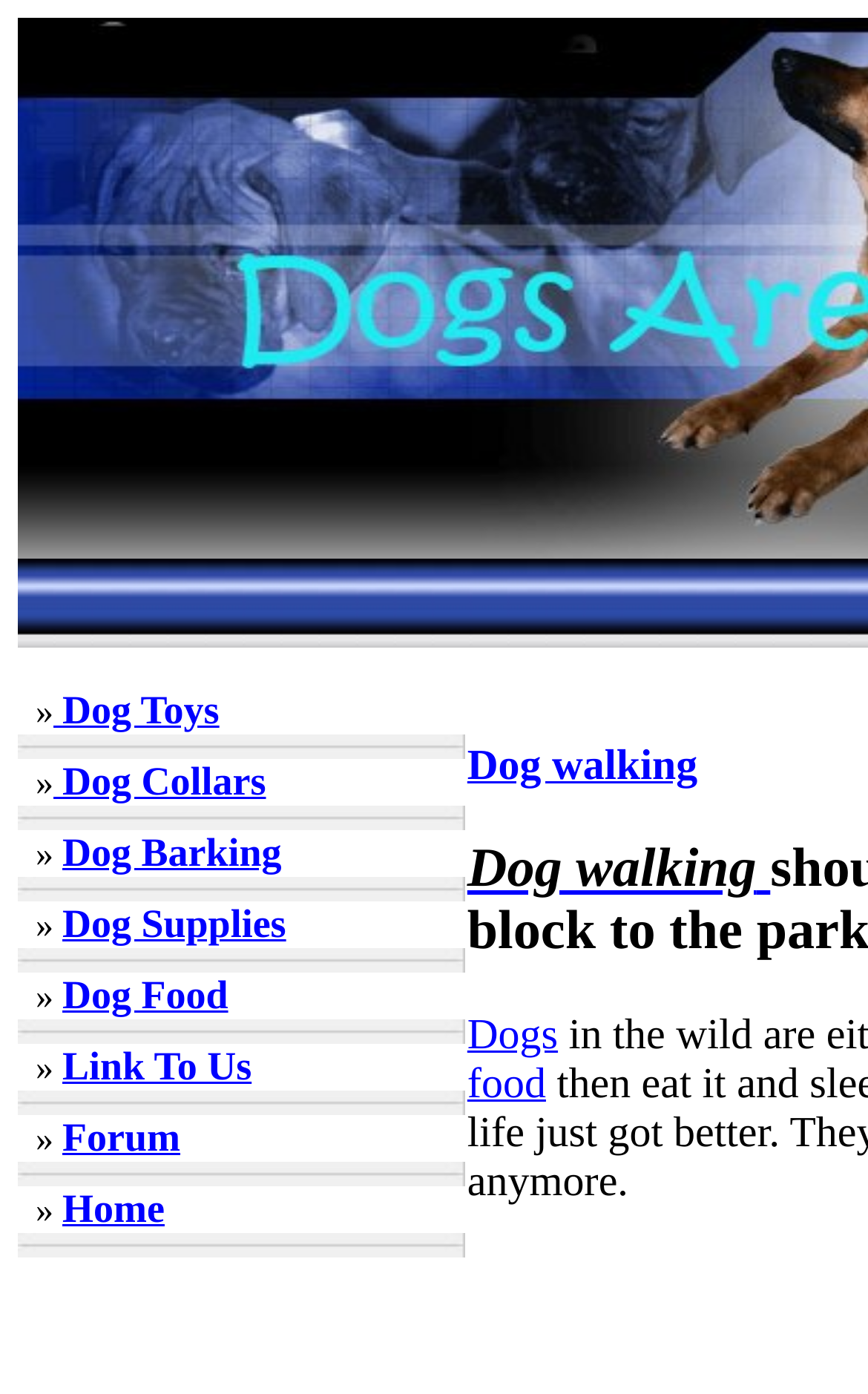Determine the bounding box coordinates of the target area to click to execute the following instruction: "Read the blog."

None